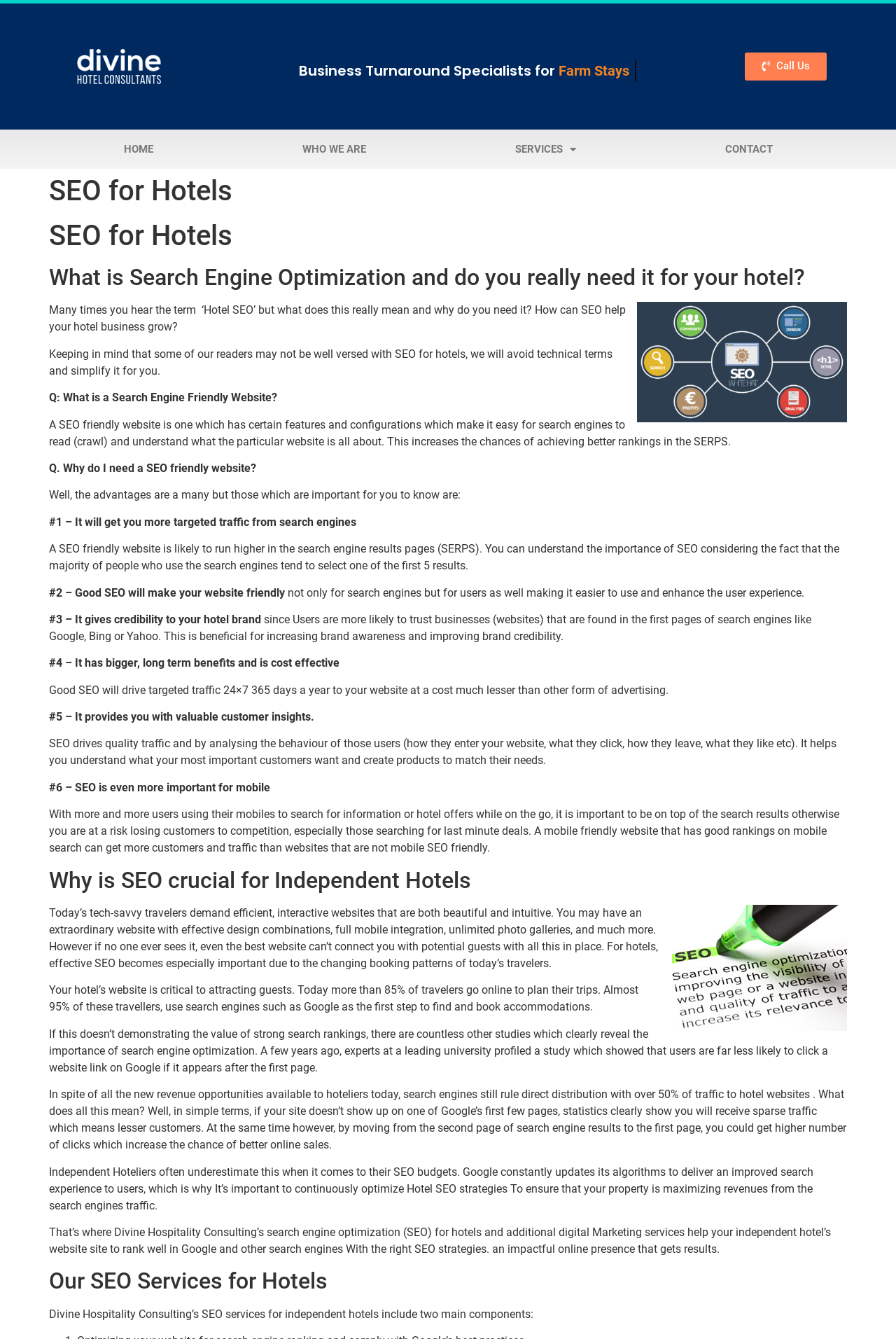Respond to the question below with a single word or phrase:
What is the main topic of this webpage?

SEO for Hotels